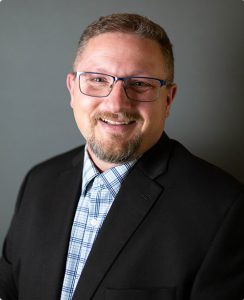What is Coach Chris Moore's attitude towards collaboration?
Please give a detailed answer to the question using the information shown in the image.

The caption states that Coach Chris Moore encourages others to download his biography and share their own insights, fostering a meaningful dialogue before their upcoming meeting, which suggests that he has an encouraging attitude towards collaboration.